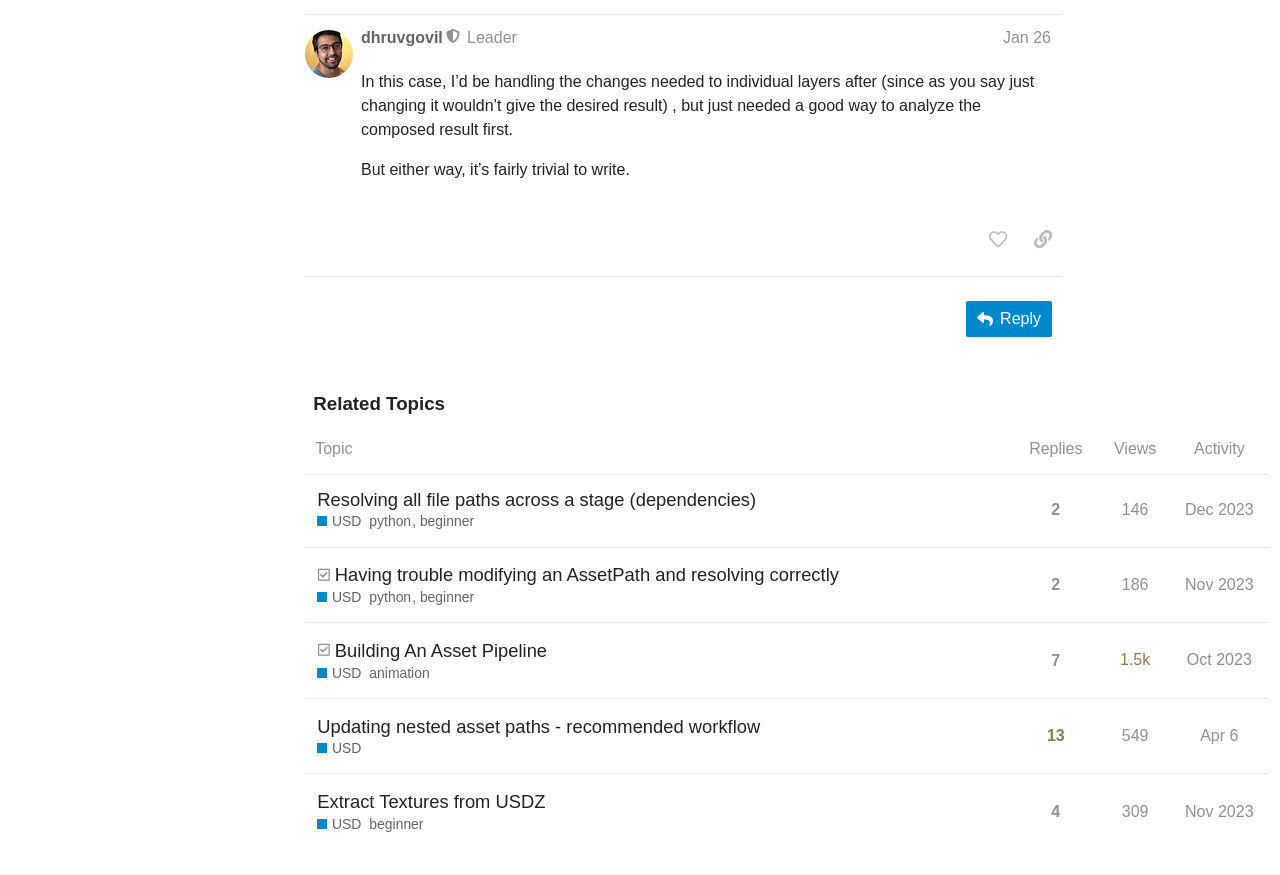Give the bounding box coordinates for the element described by: "Extract Textures from USDZ".

[0.248, 0.887, 0.426, 0.945]